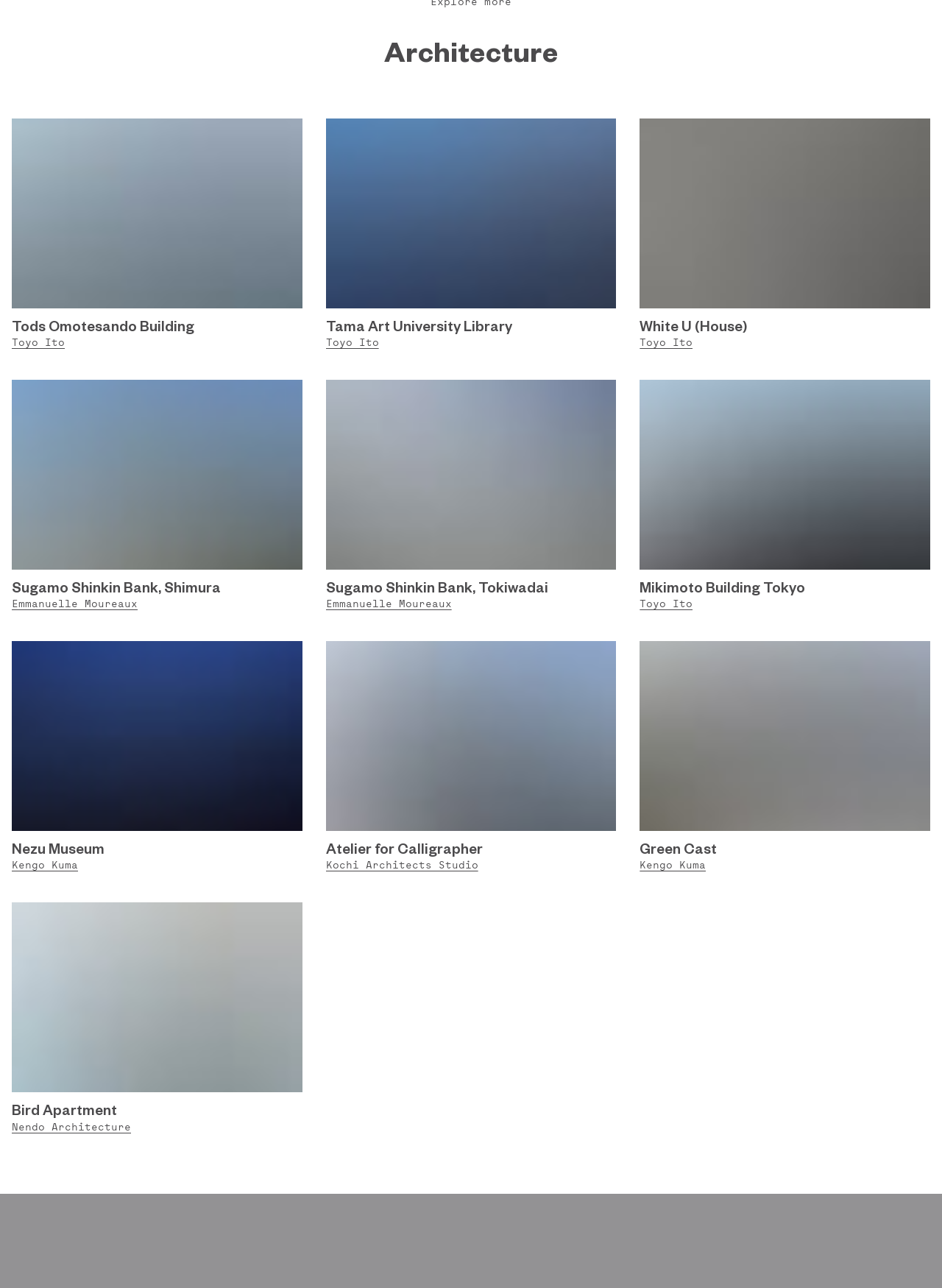Determine the bounding box coordinates for the HTML element described here: "parent_node: Tods Omotesando Building".

[0.012, 0.092, 0.321, 0.239]